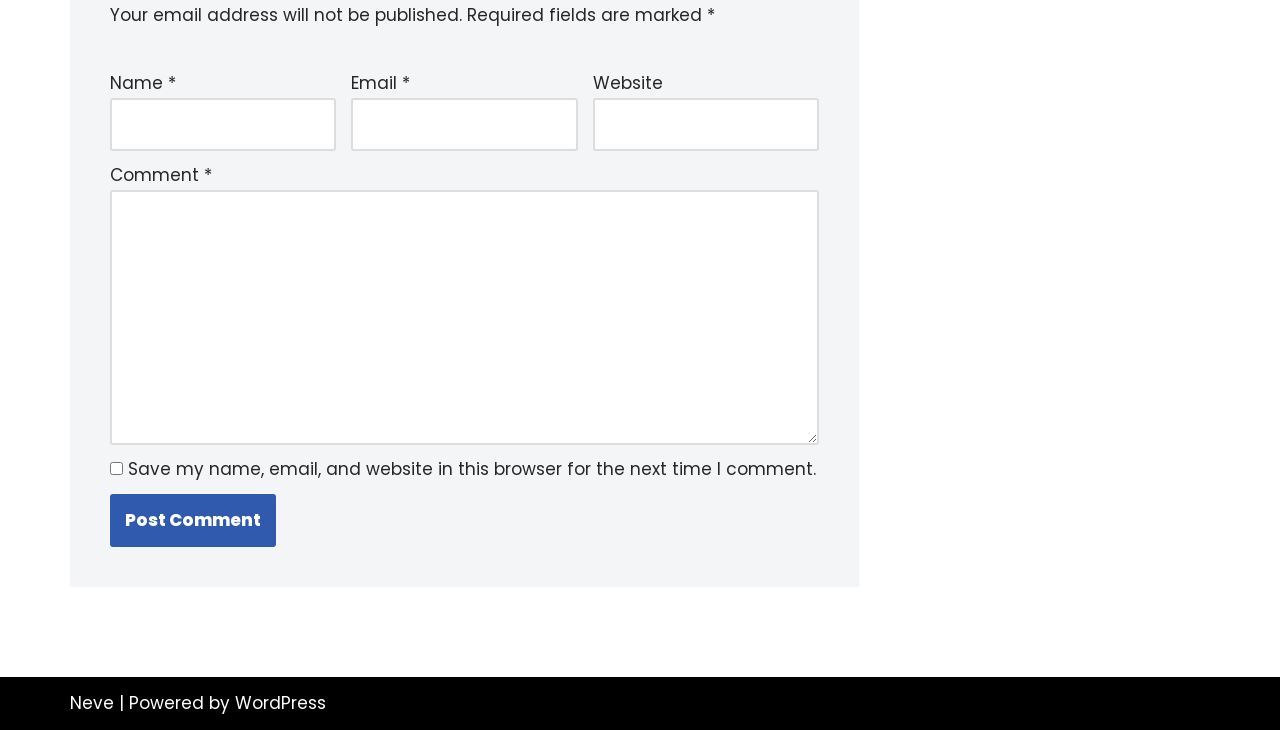Based on the description "WordPress", find the bounding box of the specified UI element.

[0.184, 0.947, 0.255, 0.98]